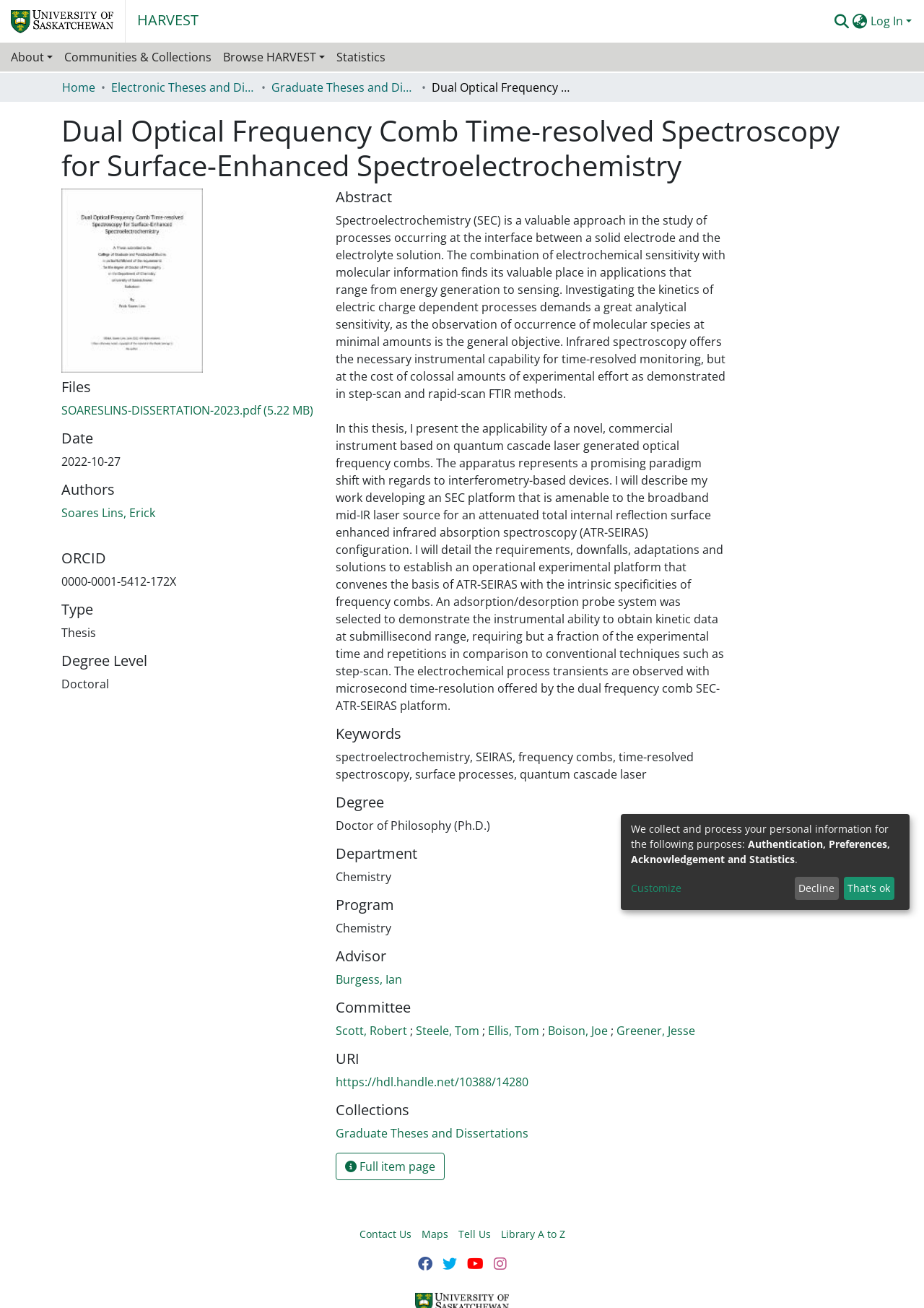Please identify the bounding box coordinates of the area that needs to be clicked to follow this instruction: "Contact Us".

[0.389, 0.937, 0.445, 0.949]